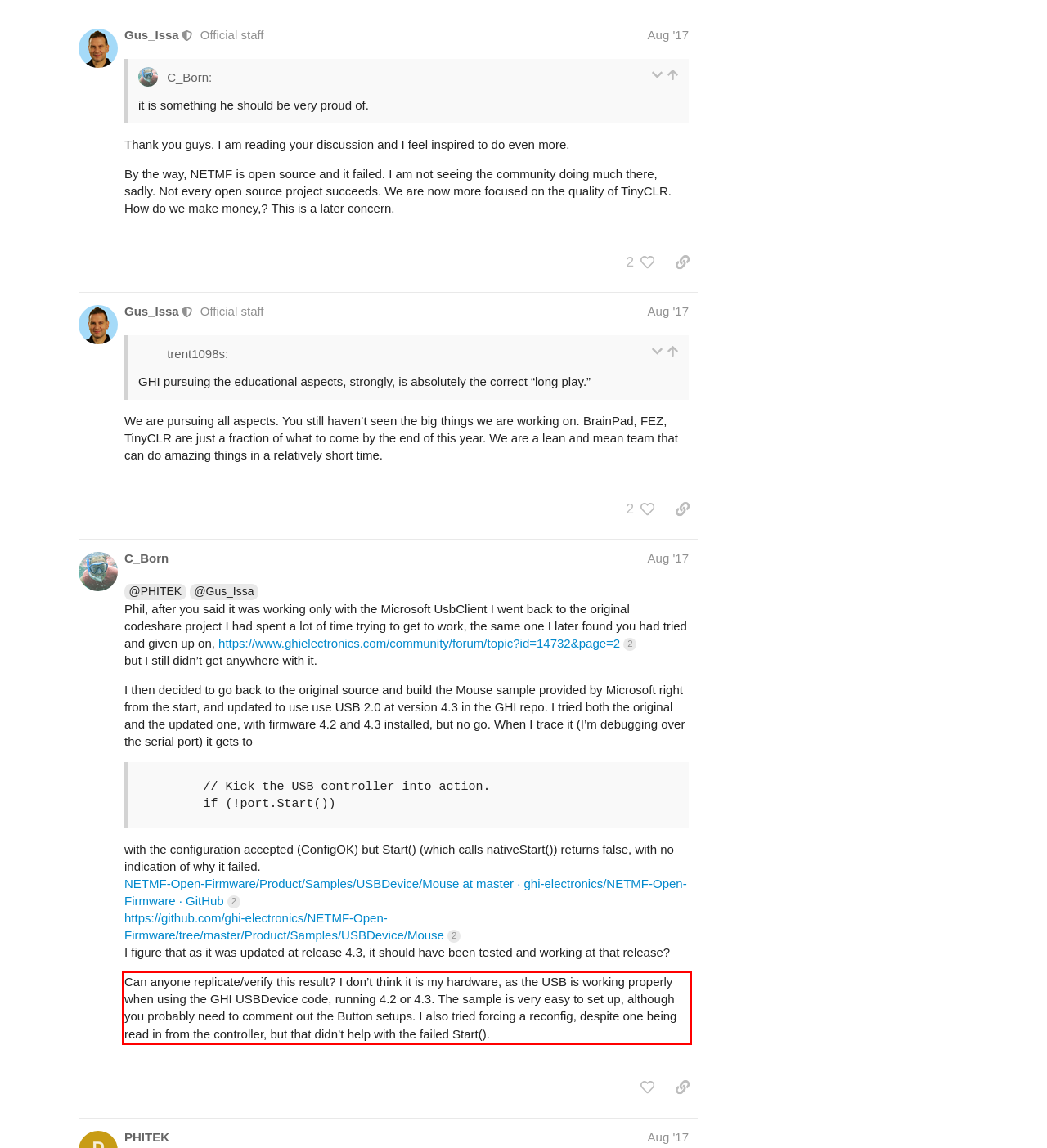Examine the screenshot of the webpage, locate the red bounding box, and generate the text contained within it.

Can anyone replicate/verify this result? I don’t think it is my hardware, as the USB is working properly when using the GHI USBDevice code, running 4.2 or 4.3. The sample is very easy to set up, although you probably need to comment out the Button setups. I also tried forcing a reconfig, despite one being read in from the controller, but that didn’t help with the failed Start().